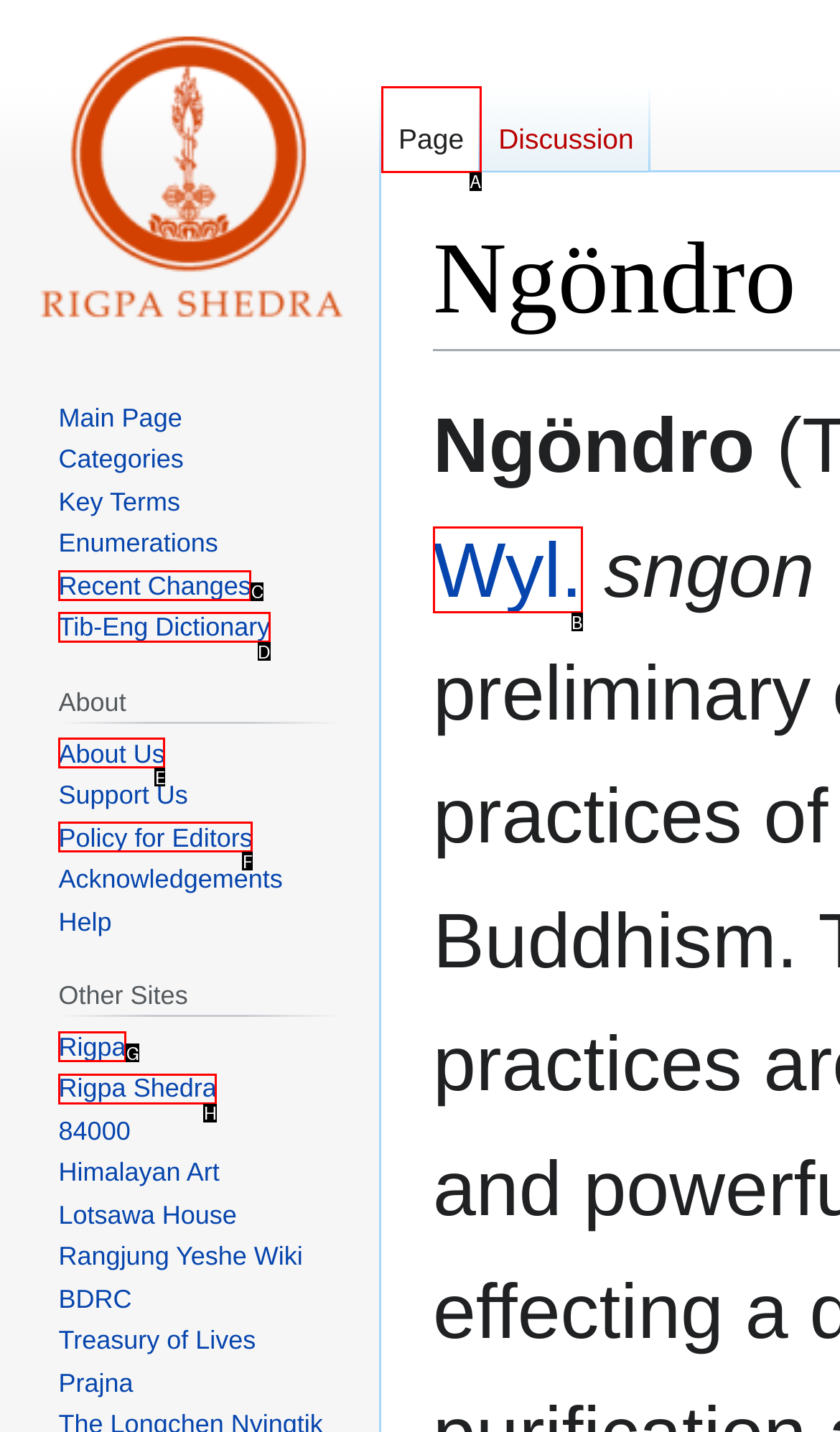Given the element description: Wyl., choose the HTML element that aligns with it. Indicate your choice with the corresponding letter.

B